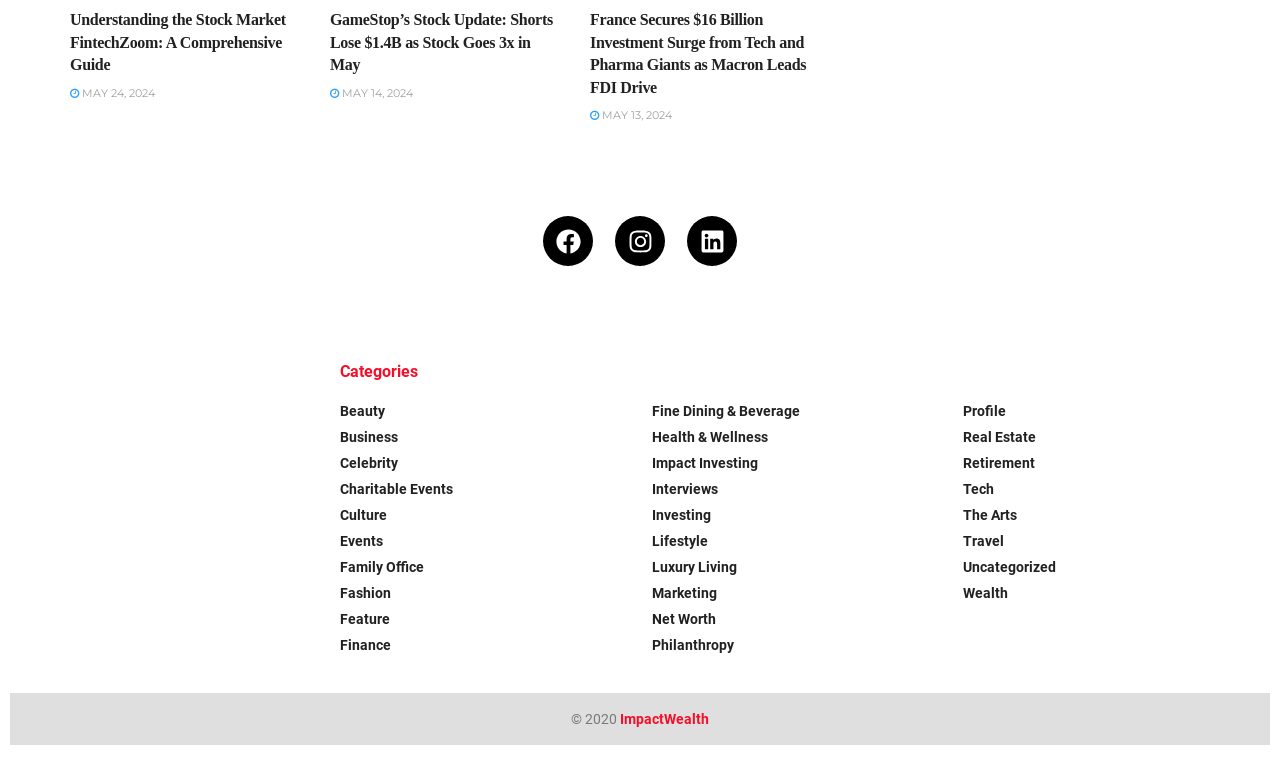What is the category of the link 'Fine Dining & Beverage'?
Make sure to answer the question with a detailed and comprehensive explanation.

I found the category by looking at the link 'Fine Dining & Beverage' and its position among other links in the 'Categories' section, which suggests it belongs to the 'Lifestyle' category.